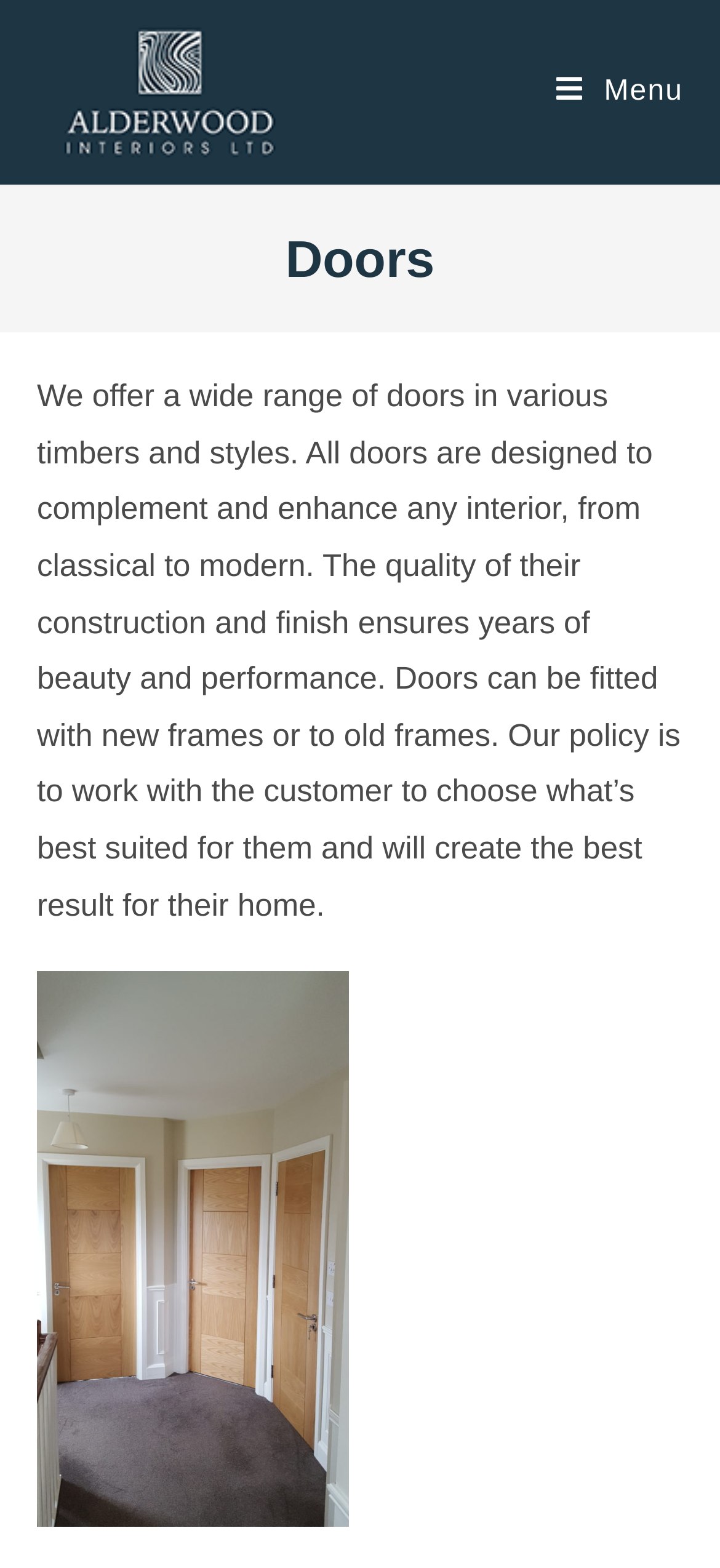What is the purpose of the doors designed by Alderwood Interiors?
Your answer should be a single word or phrase derived from the screenshot.

To complement and enhance interiors